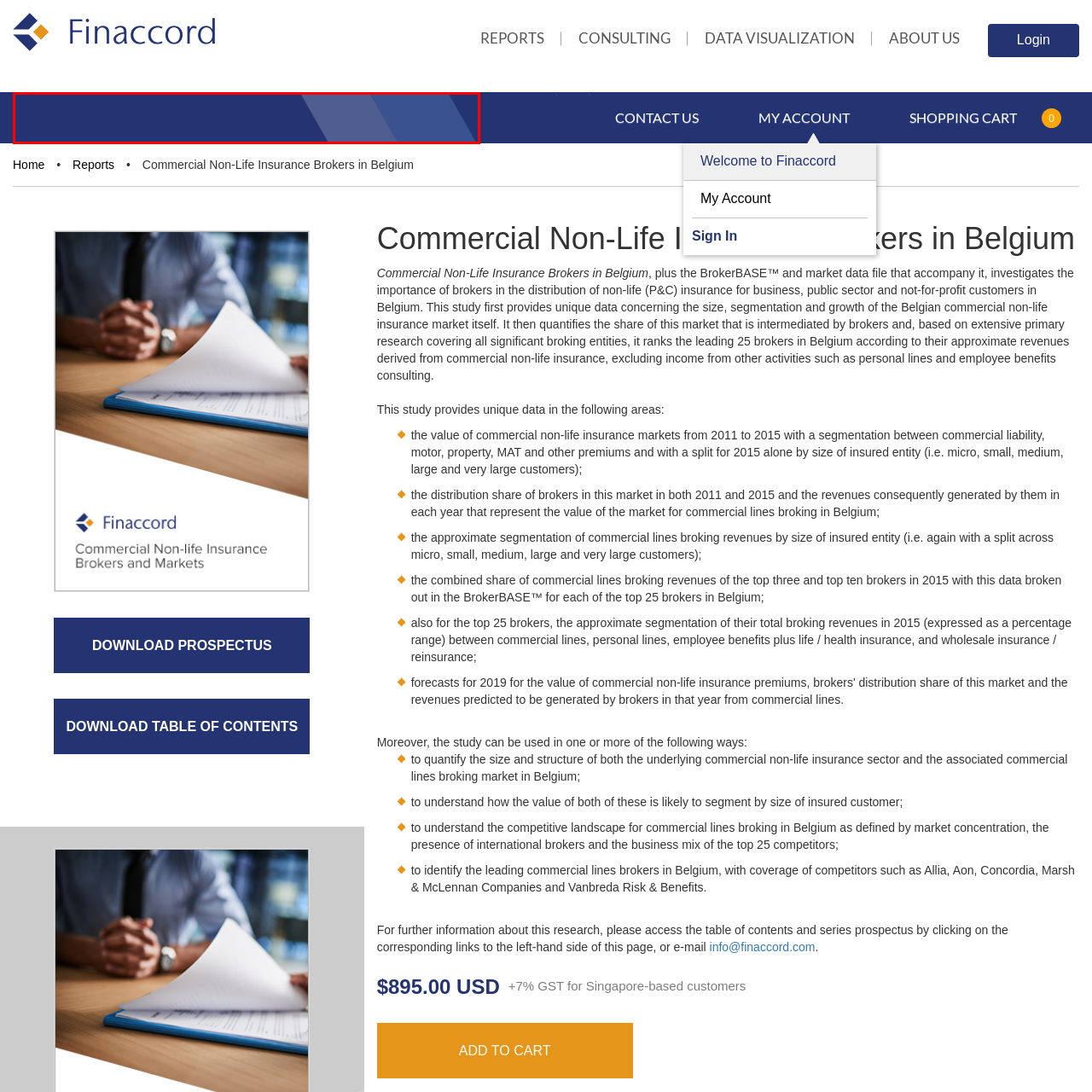Explain in detail what is depicted in the image within the red-bordered box.

The image features a dynamic and visually engaging background composed of varying shades of blue, creating a layered effect. The hues blend together seamlessly, evoking a sense of depth and movement. This artistic choice enhances the aesthetic appeal of the webpage dedicated to Finaccord, a platform focused on commercial non-life insurance brokerage in Belgium. The strategic use of color contributes to the overall professional tone of the site, complementing the extensive research and data visualization services offered. This image serves to emphasize the modern and sophisticated nature of their business offerings.